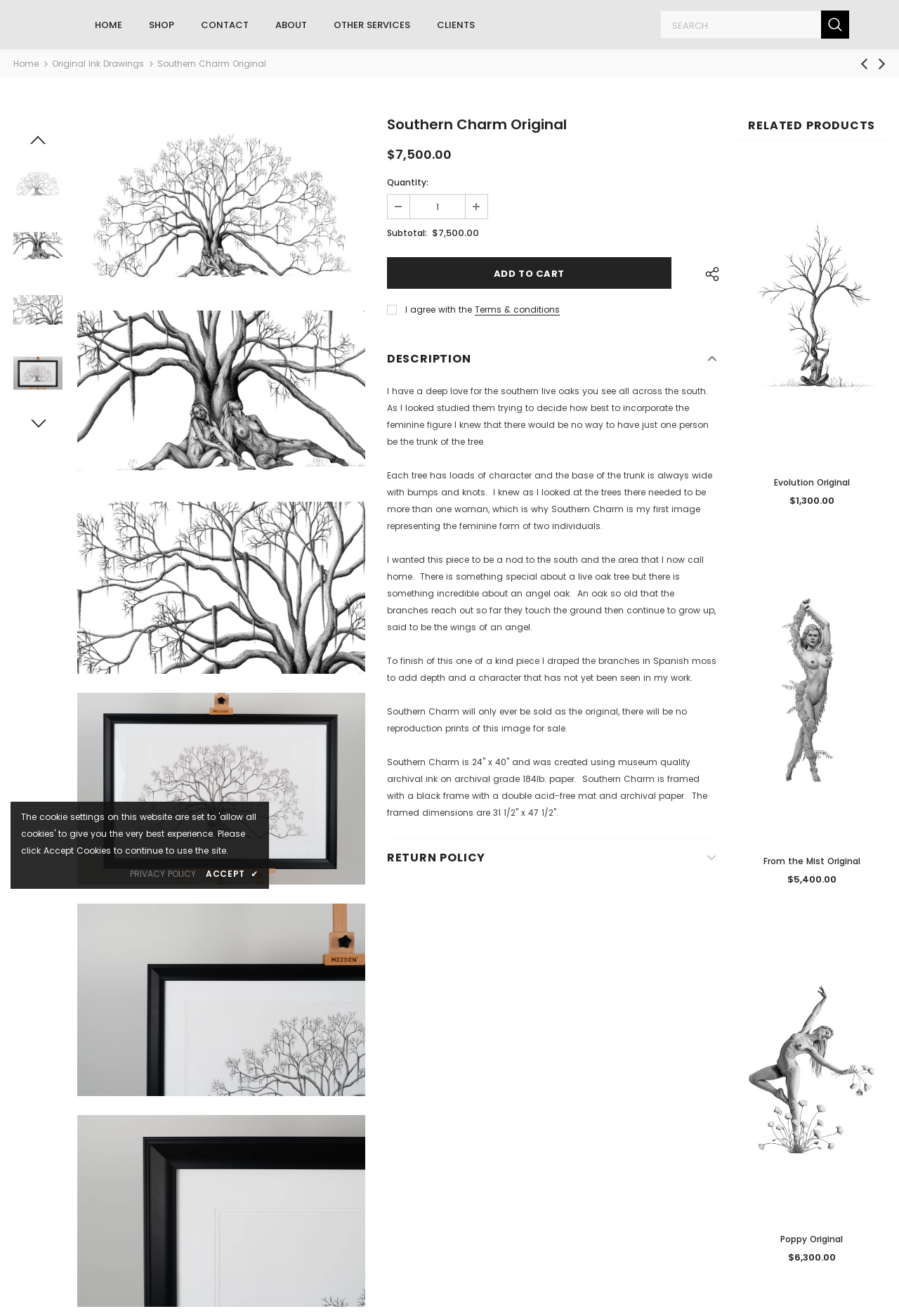Locate the bounding box coordinates of the clickable area to execute the instruction: "Search for something on the site". Provide the coordinates as four float numbers between 0 and 1, represented as [left, top, right, bottom].

[0.735, 0.009, 0.945, 0.029]